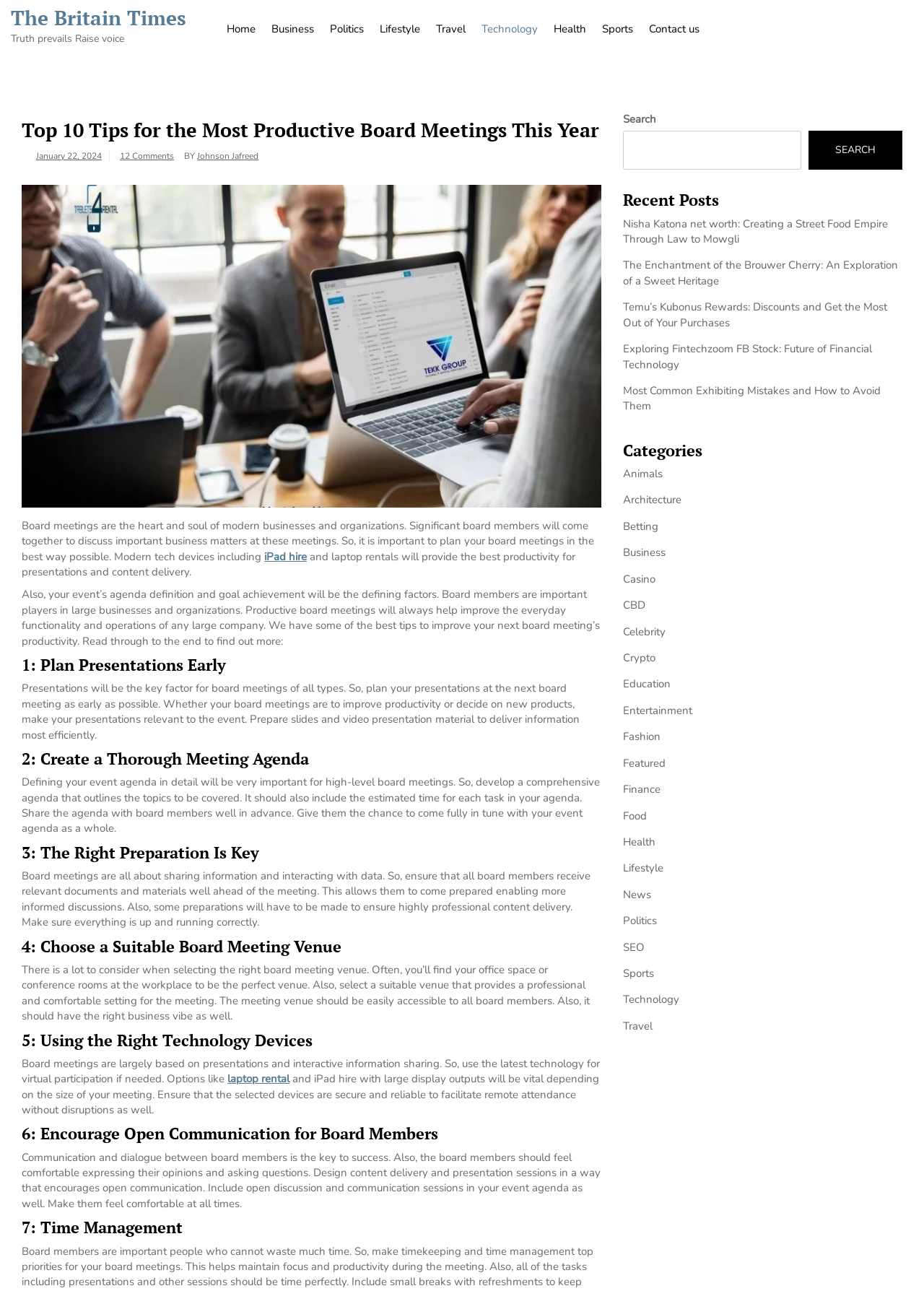Determine the bounding box coordinates of the region I should click to achieve the following instruction: "Explore the 'Business' category". Ensure the bounding box coordinates are four float numbers between 0 and 1, i.e., [left, top, right, bottom].

[0.285, 0.006, 0.348, 0.036]